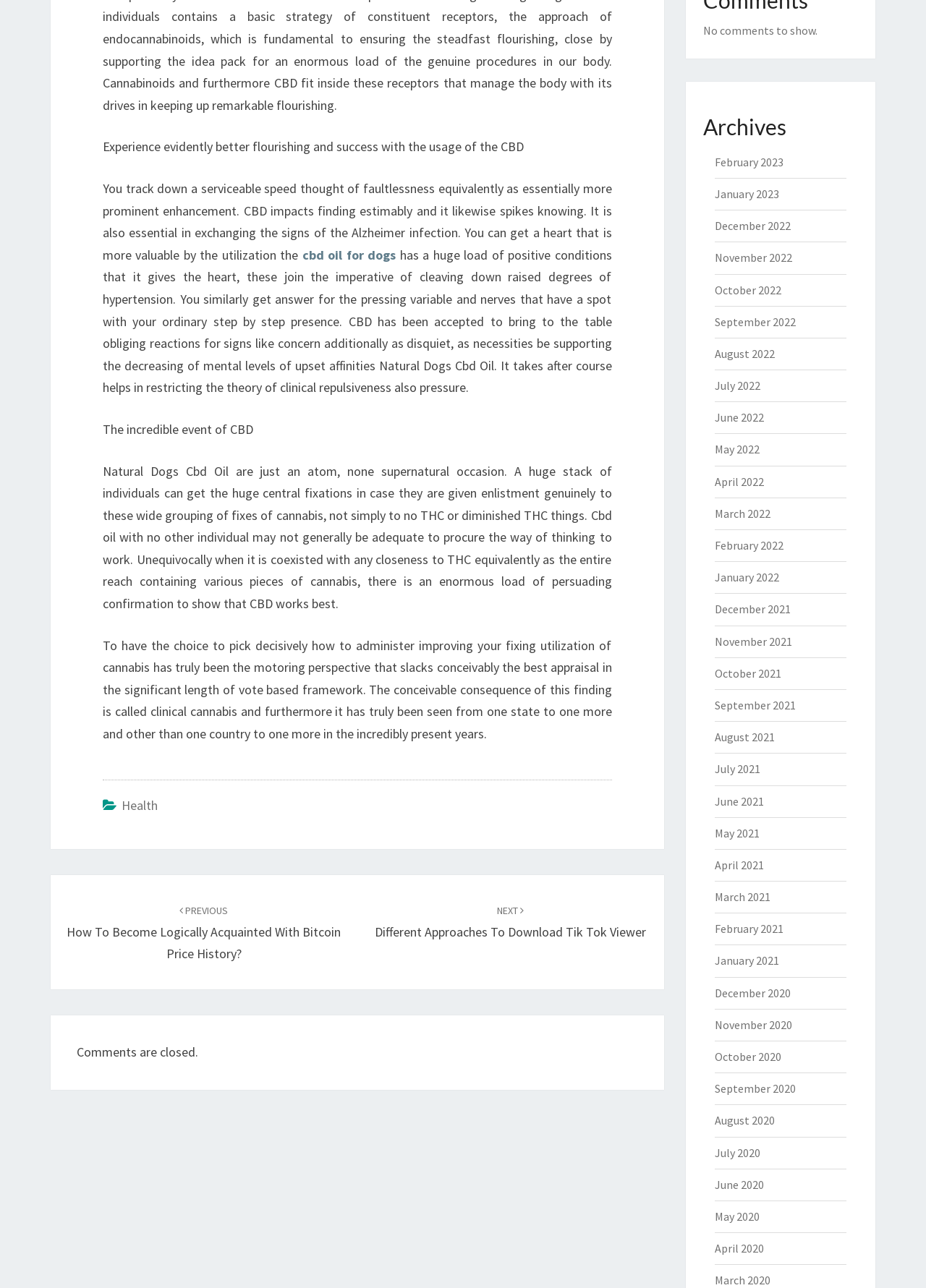Given the description of the UI element: "cbd oil for dogs", predict the bounding box coordinates in the form of [left, top, right, bottom], with each value being a float between 0 and 1.

[0.326, 0.191, 0.428, 0.204]